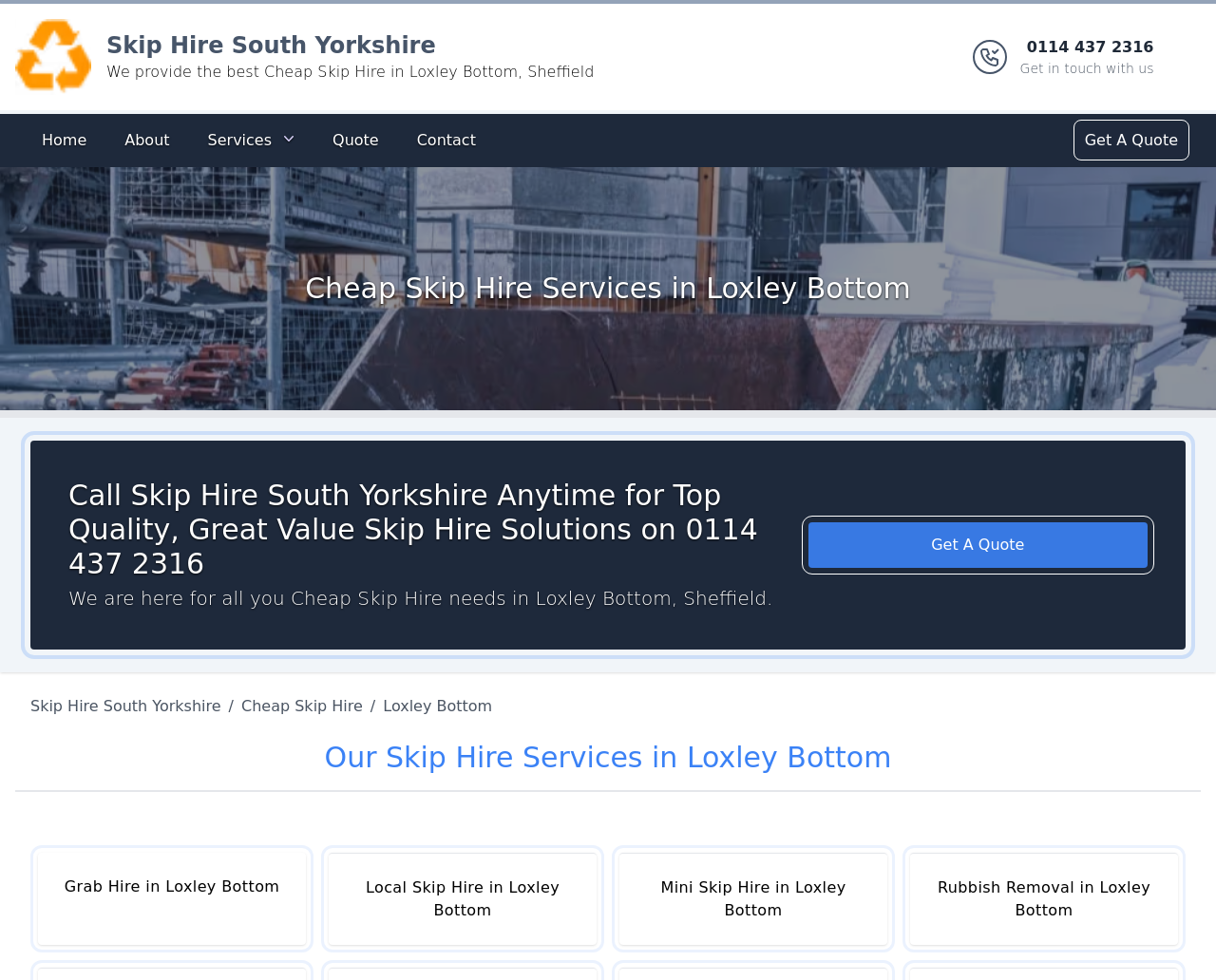Can you identify the bounding box coordinates of the clickable region needed to carry out this instruction: 'Click the link to grab hire in Loxley Bottom'? The coordinates should be four float numbers within the range of 0 to 1, stated as [left, top, right, bottom].

[0.031, 0.87, 0.252, 0.964]